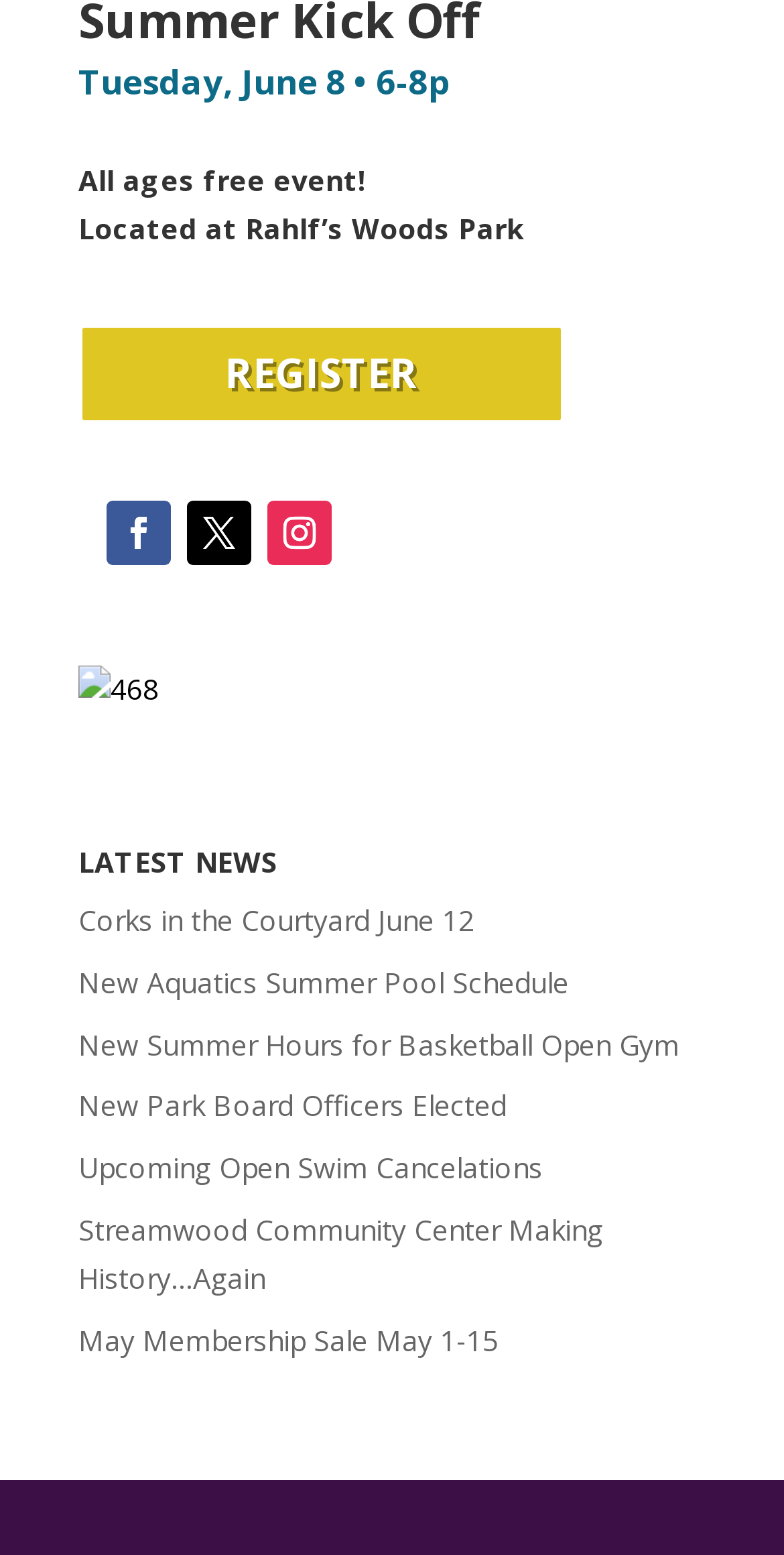Given the webpage screenshot and the description, determine the bounding box coordinates (top-left x, top-left y, bottom-right x, bottom-right y) that define the location of the UI element matching this description: Upcoming Open Swim Cancelations

[0.1, 0.739, 0.692, 0.763]